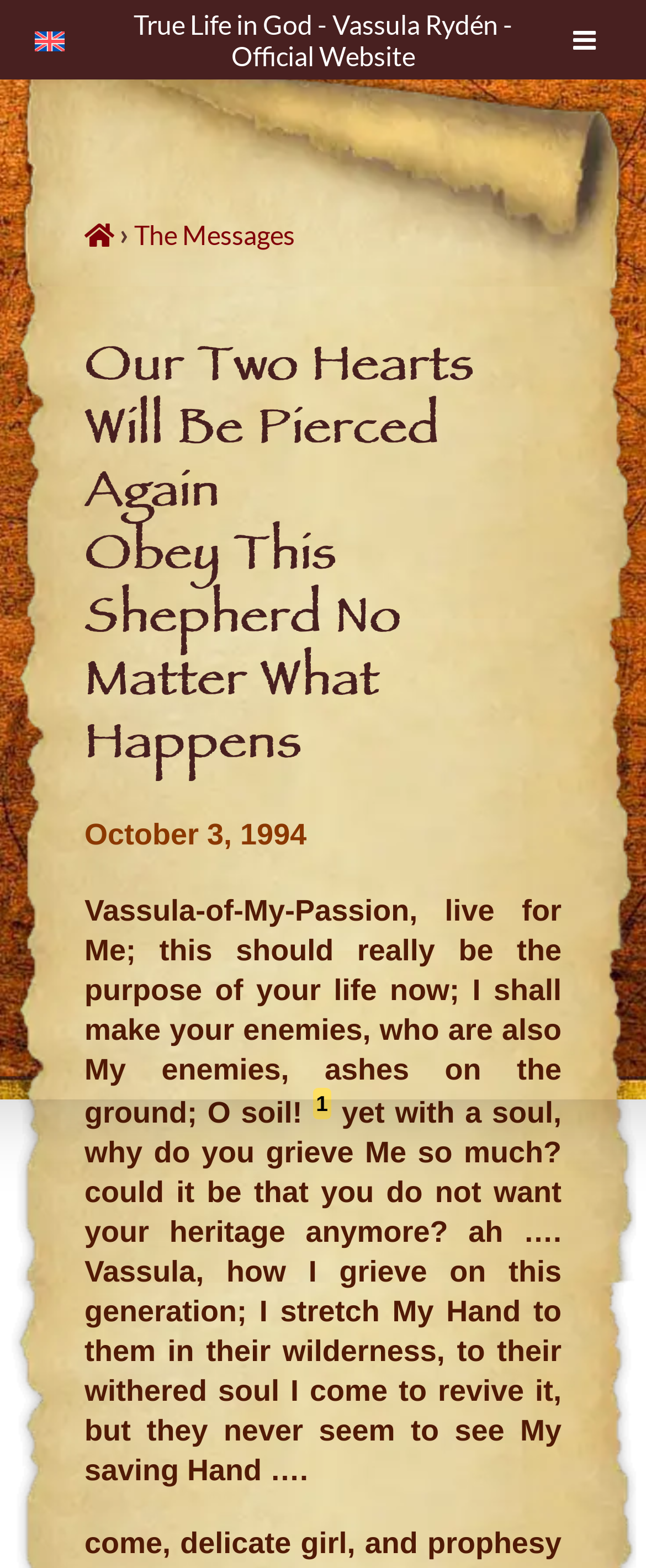What is the symbol next to the link 'The Messages'?
Based on the screenshot, respond with a single word or phrase.

›